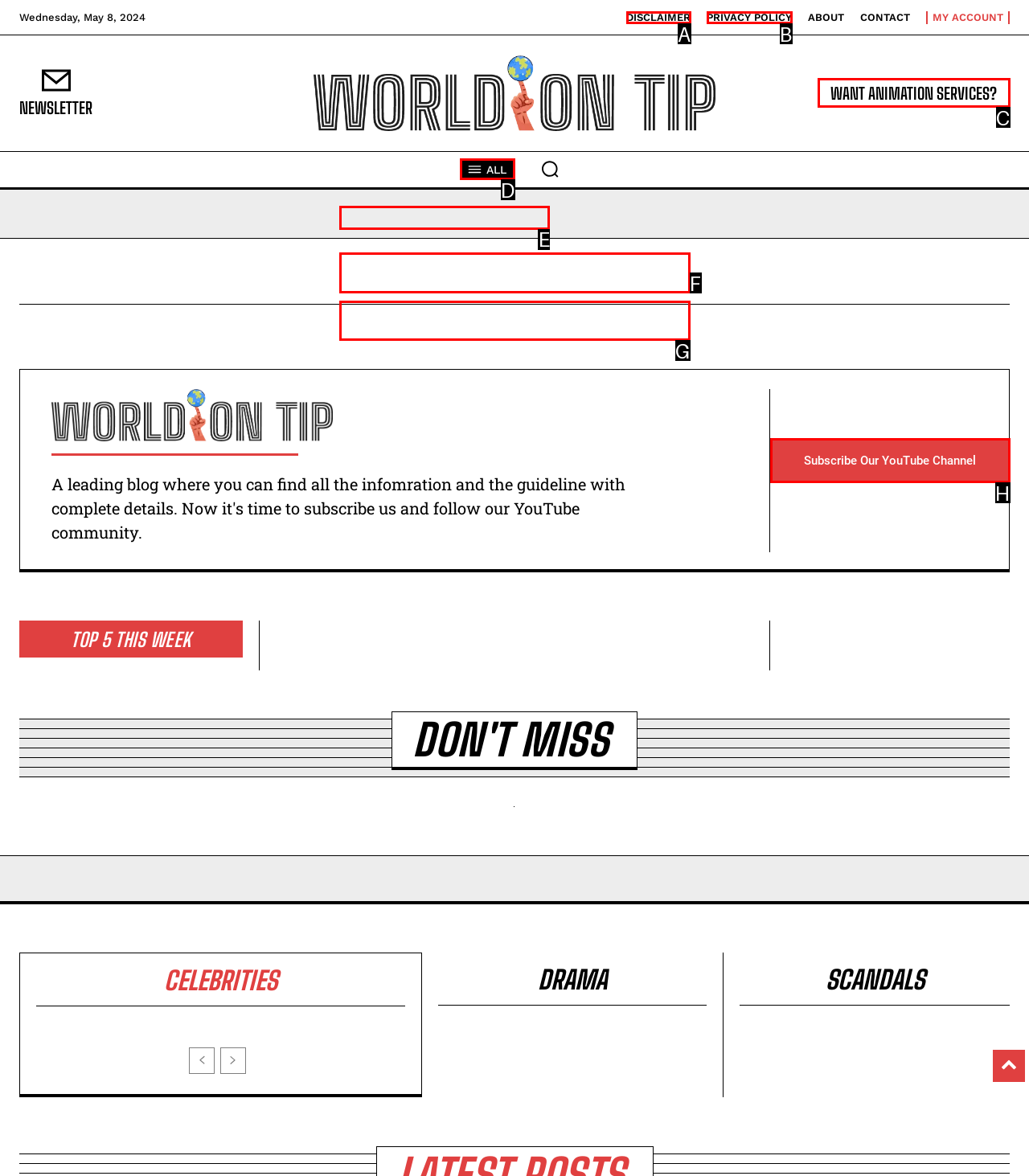Choose the letter that corresponds to the correct button to accomplish the task: Subscribe for more updates
Reply with the letter of the correct selection only.

E